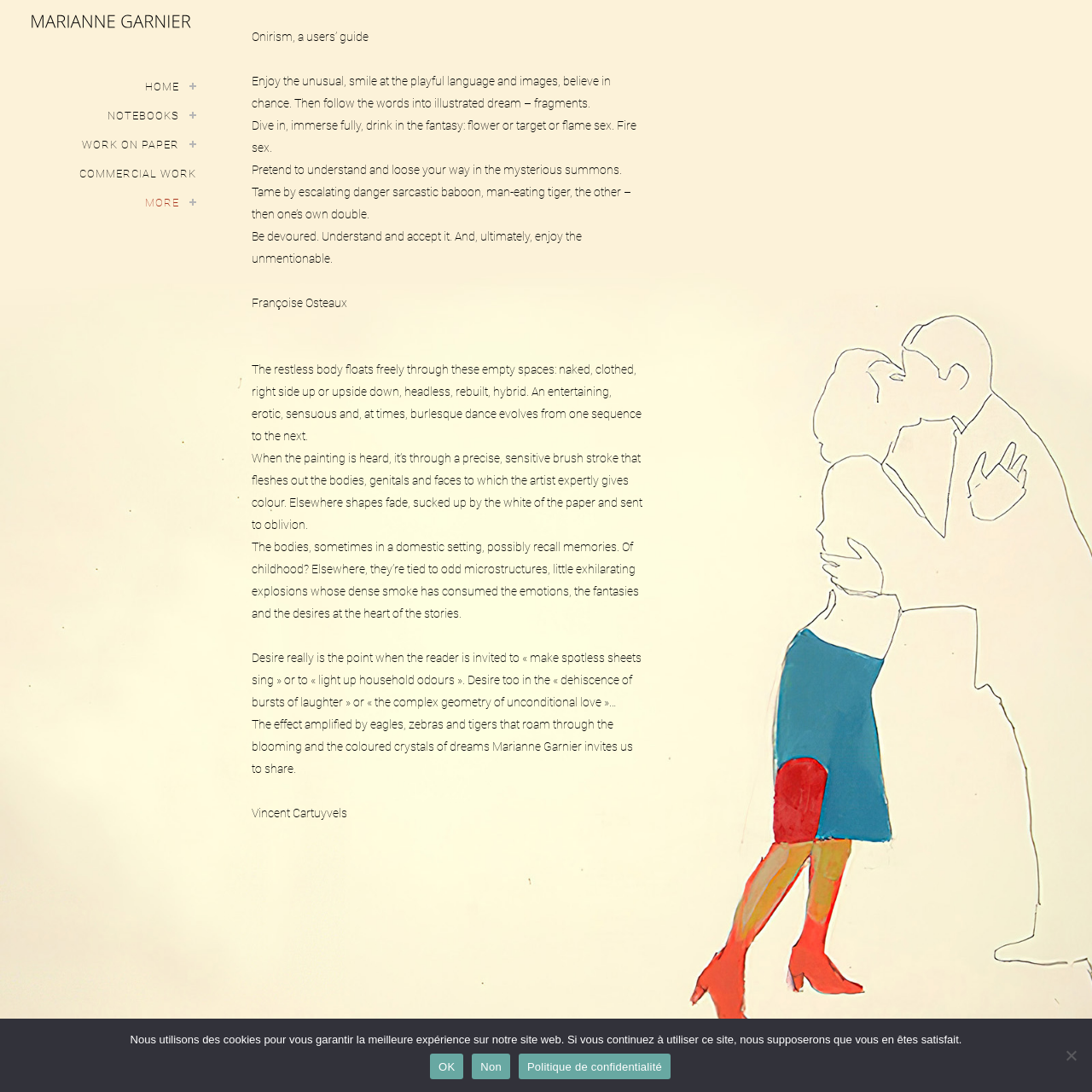Find and indicate the bounding box coordinates of the region you should select to follow the given instruction: "Click the HOME link".

[0.023, 0.066, 0.18, 0.093]